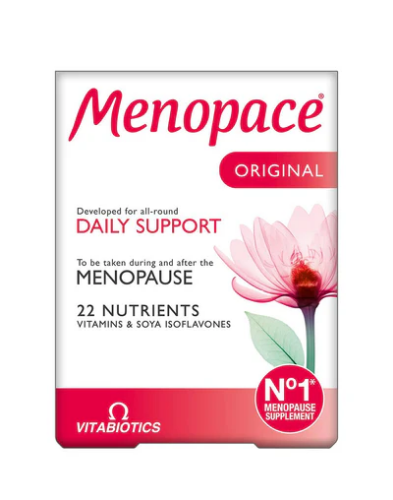How many nutrients does the supplement contain?
Look at the image and respond with a one-word or short phrase answer.

22